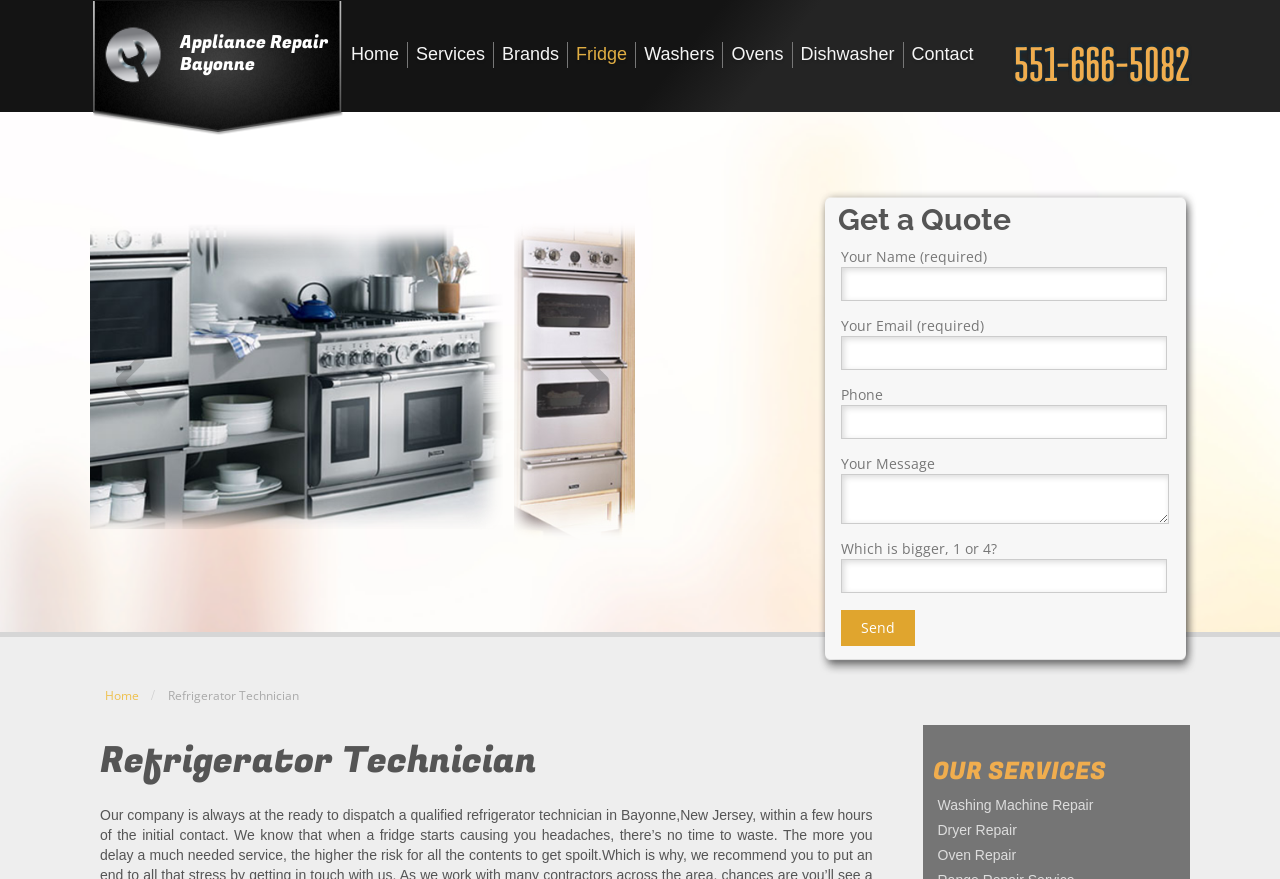Determine the bounding box coordinates for the clickable element required to fulfill the instruction: "Fill in the 'Your Name' field". Provide the coordinates as four float numbers between 0 and 1, i.e., [left, top, right, bottom].

[0.657, 0.304, 0.912, 0.342]